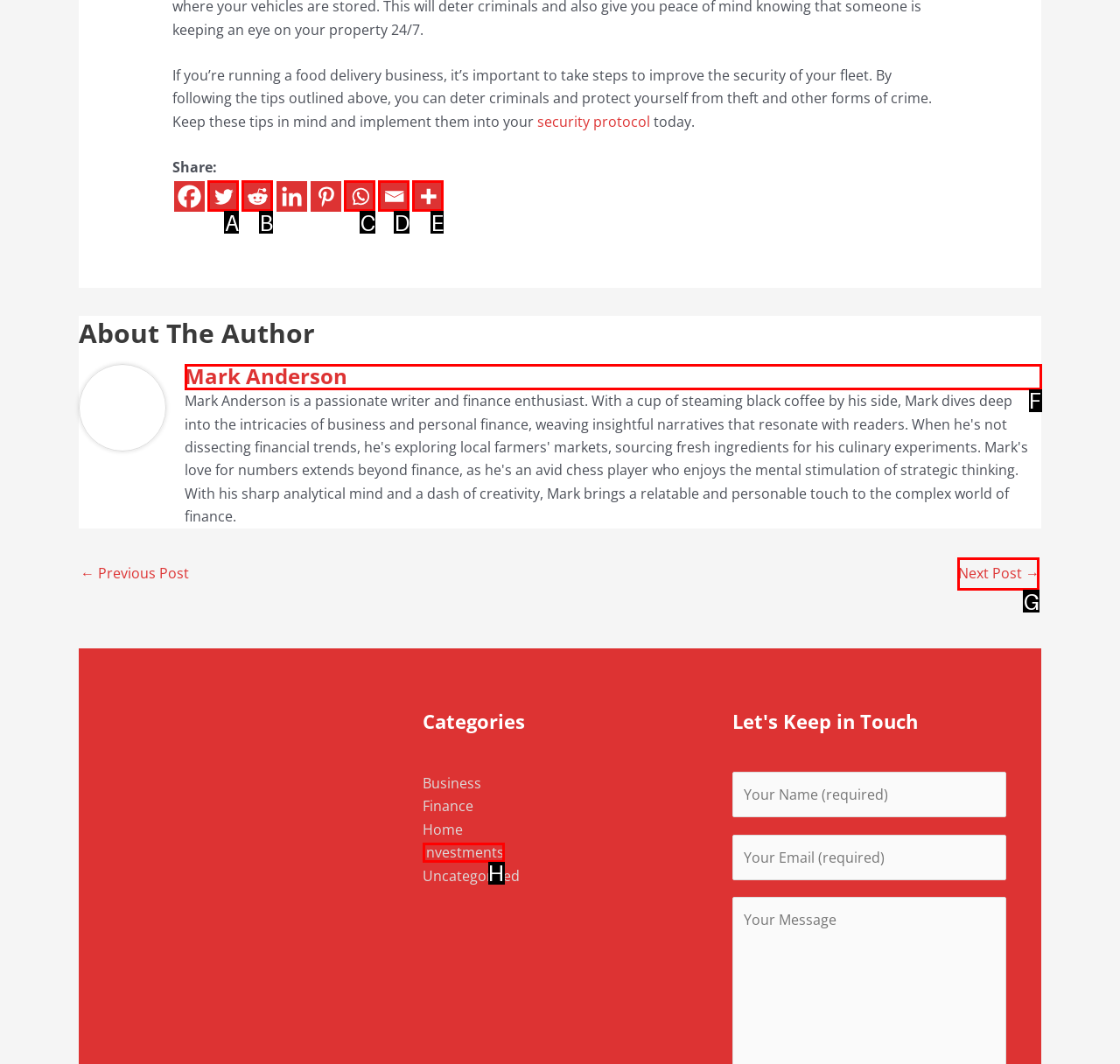Determine the right option to click to perform this task: Go to the next post
Answer with the correct letter from the given choices directly.

G